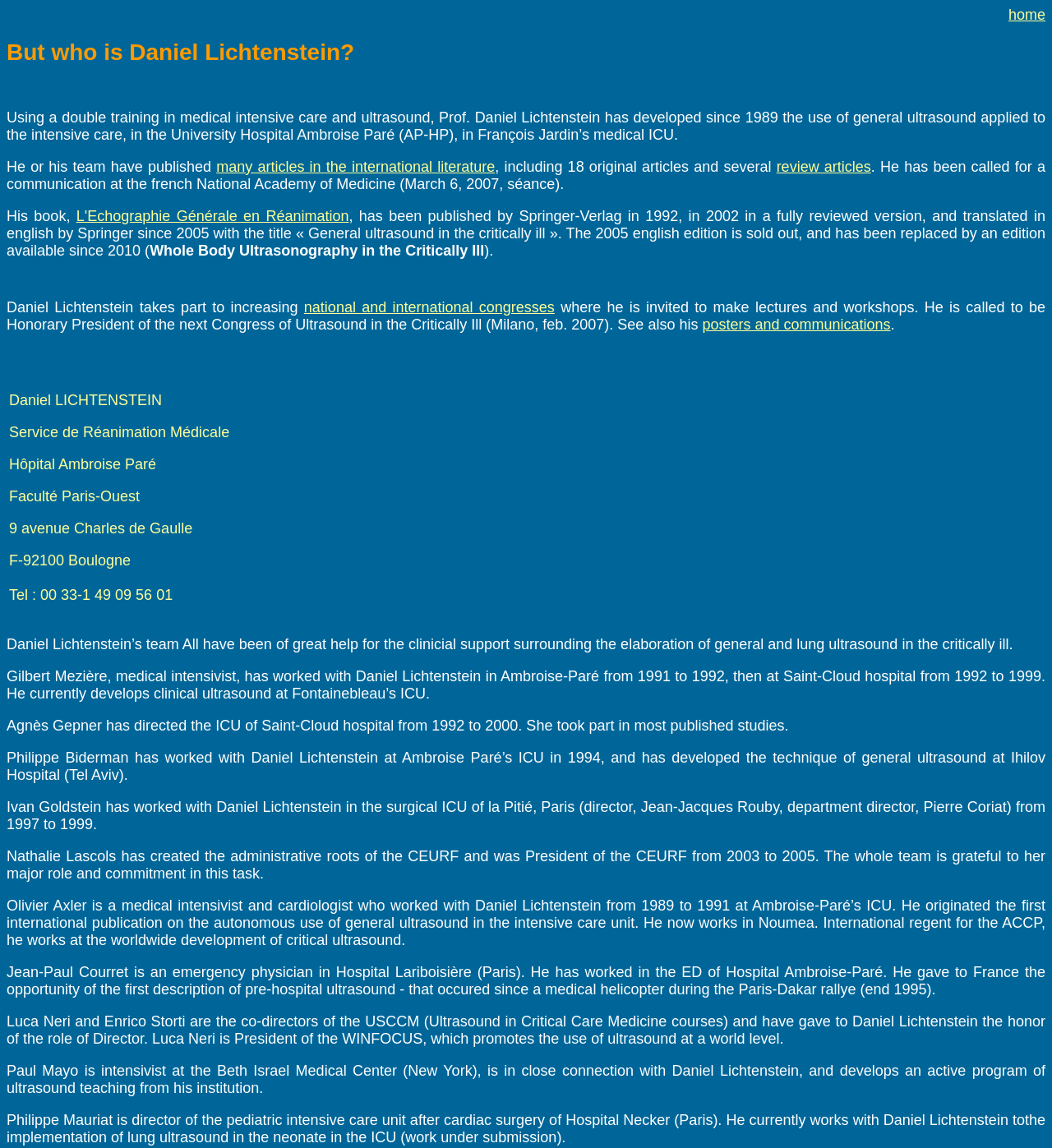Give a short answer using one word or phrase for the question:
What is the title of the English edition of Daniel Lichtenstein's book?

Whole Body Ultrasonography in the Critically Ill